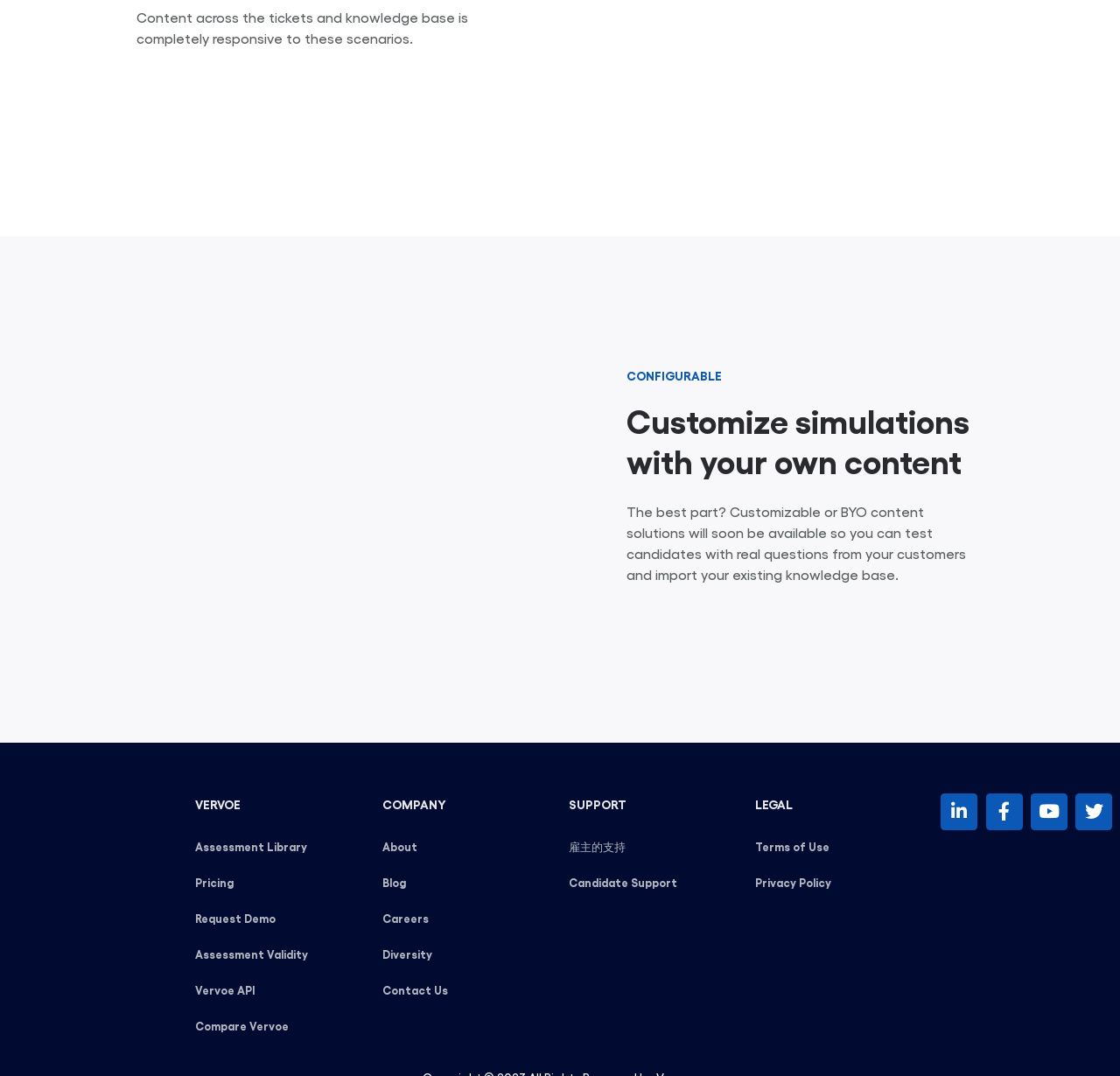What is the name of the company?
From the details in the image, answer the question comprehensively.

The company name can be found in the top-left corner of the webpage, where the logo 'Vervoe Logo White' is located, and the heading 'VERVOE' is written next to it.